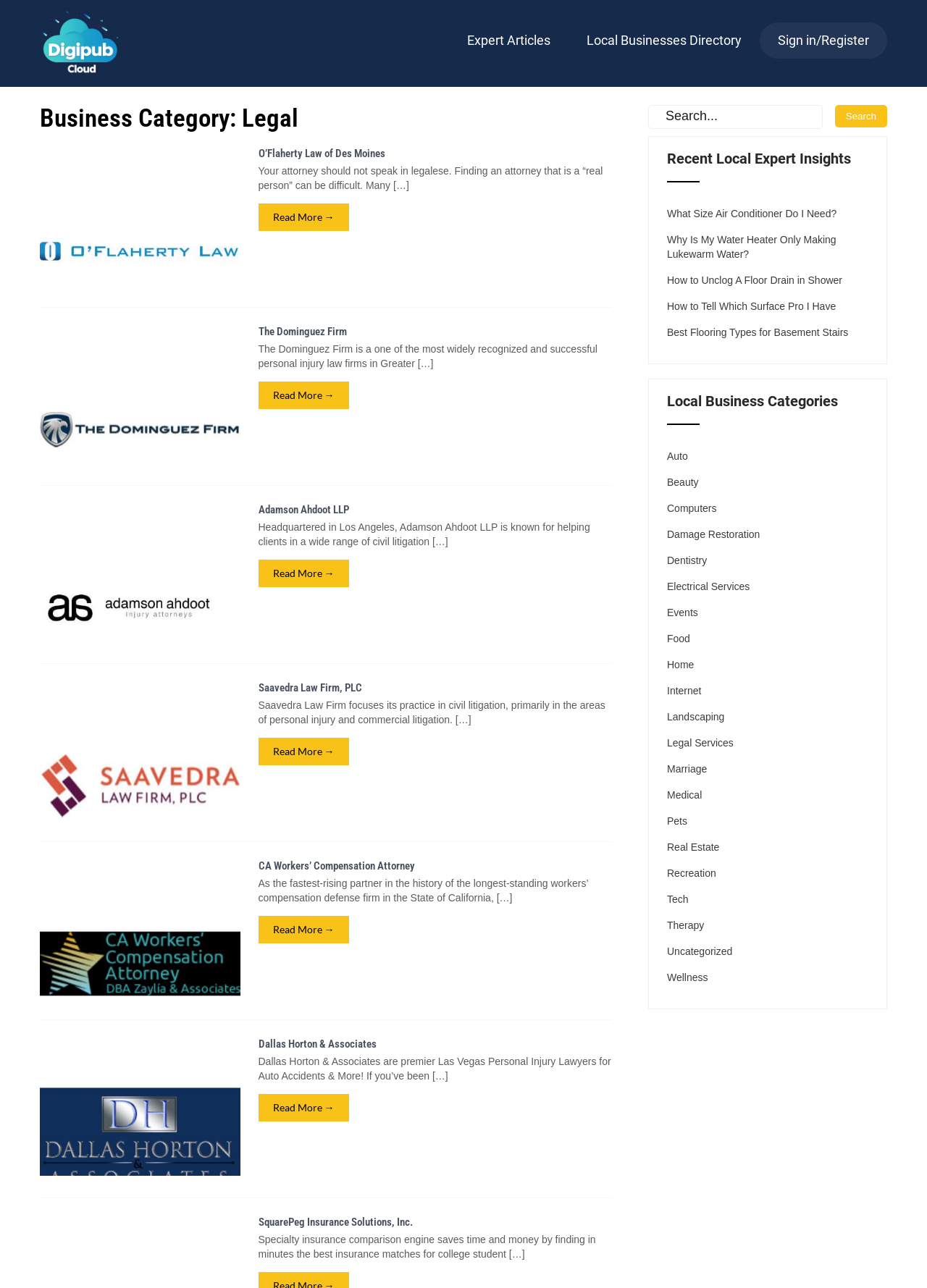Please specify the bounding box coordinates of the clickable region to carry out the following instruction: "Click on the 'Expert Articles' link". The coordinates should be four float numbers between 0 and 1, in the format [left, top, right, bottom].

[0.484, 0.017, 0.613, 0.046]